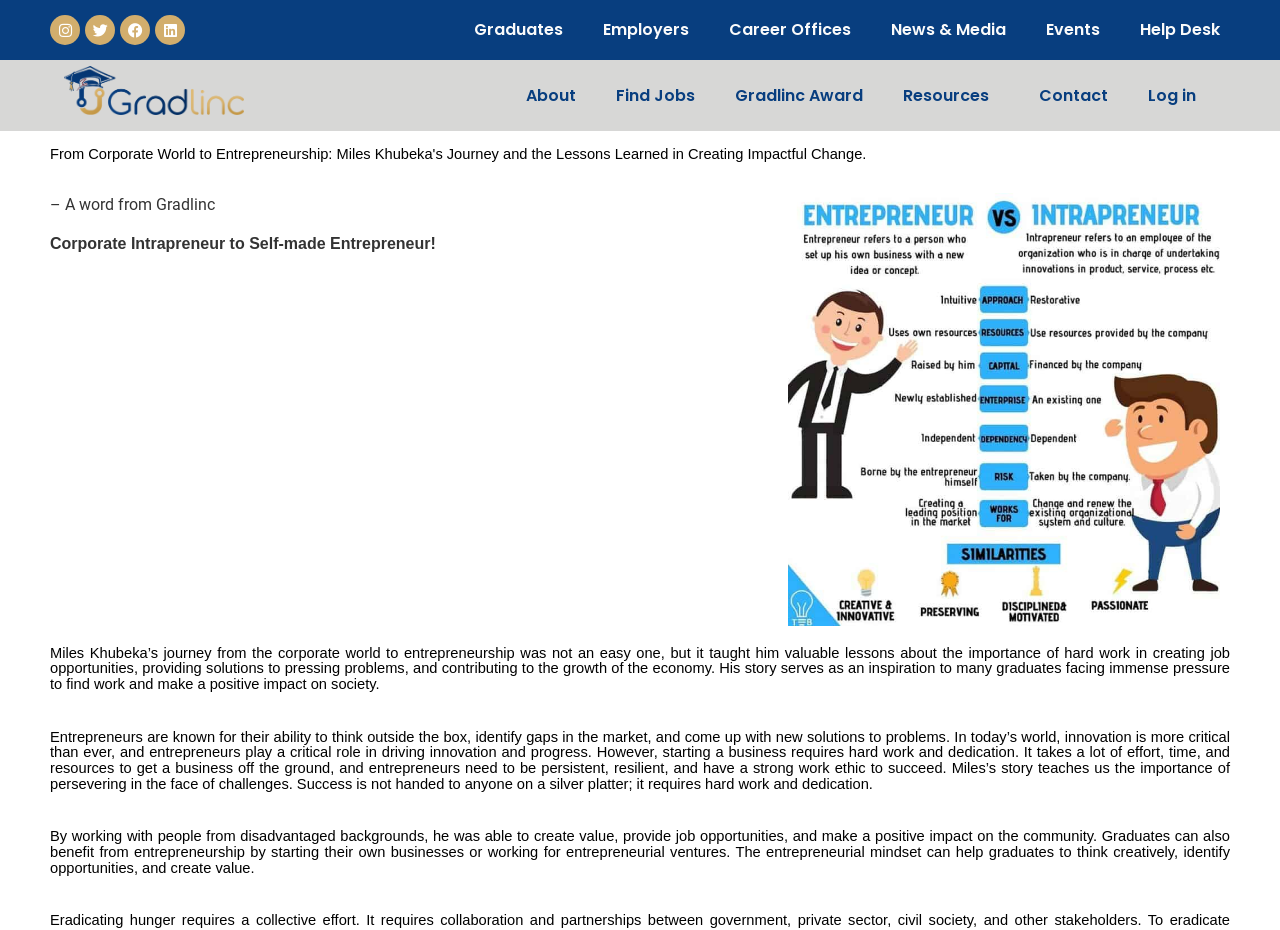Create an elaborate caption that covers all aspects of the webpage.

The webpage is about entrepreneurship and features an article about Miles Khubeka's journey from the corporate world to entrepreneurship. At the top of the page, there are social media links to Instagram, Twitter, Facebook, and LinkedIn, aligned horizontally. Below these links, there is a navigation menu with links to Graduates, Employers, Career Offices, News & Media, Events, and Help Desk, also aligned horizontally.

On the left side of the page, there is a secondary navigation menu with links to About, Find Jobs, Gradlinc Award, Resources, Contact, and Log in. The main content of the page is an article with a heading that matches the meta description. The article is divided into paragraphs, with the first paragraph introducing Miles Khubeka's journey and the lessons he learned. The subsequent paragraphs discuss the importance of entrepreneurship, innovation, and hard work in creating job opportunities and making a positive impact on society.

Throughout the article, there are no images, but there are several links to other pages or resources. The overall structure of the page is organized, with clear headings and concise text. The article is the main focus of the page, with the navigation menus and social media links providing additional functionality and resources.